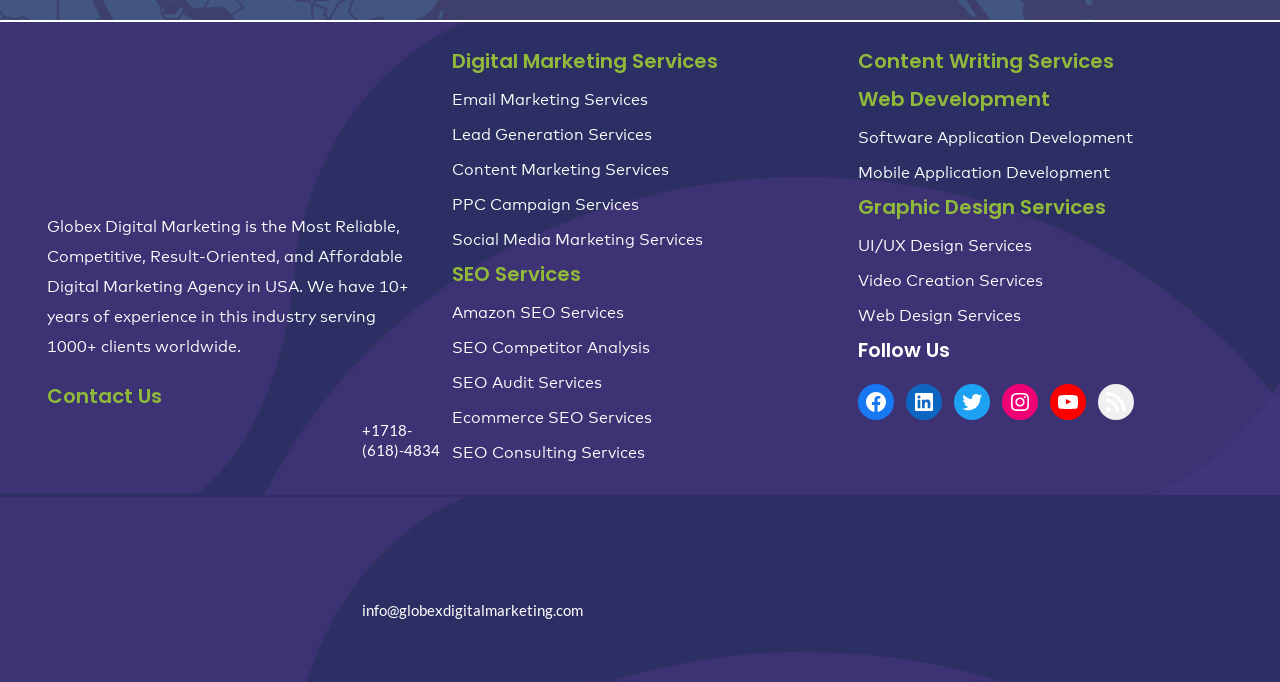Determine the bounding box for the UI element described here: "RSS Feed".

[0.858, 0.563, 0.886, 0.616]